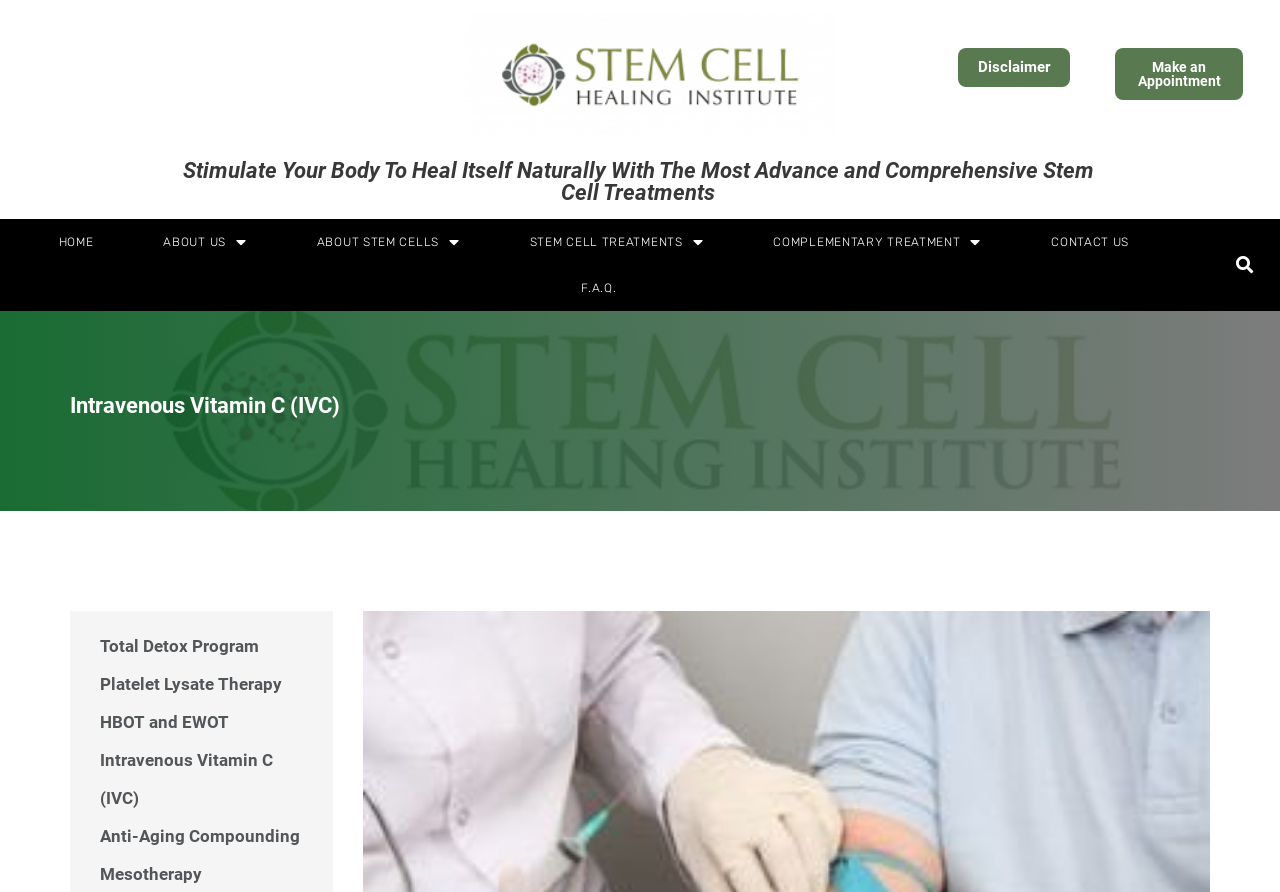Determine the bounding box coordinates of the element's region needed to click to follow the instruction: "Learn more about 'Total Detox Program'". Provide these coordinates as four float numbers between 0 and 1, formatted as [left, top, right, bottom].

[0.078, 0.703, 0.236, 0.746]